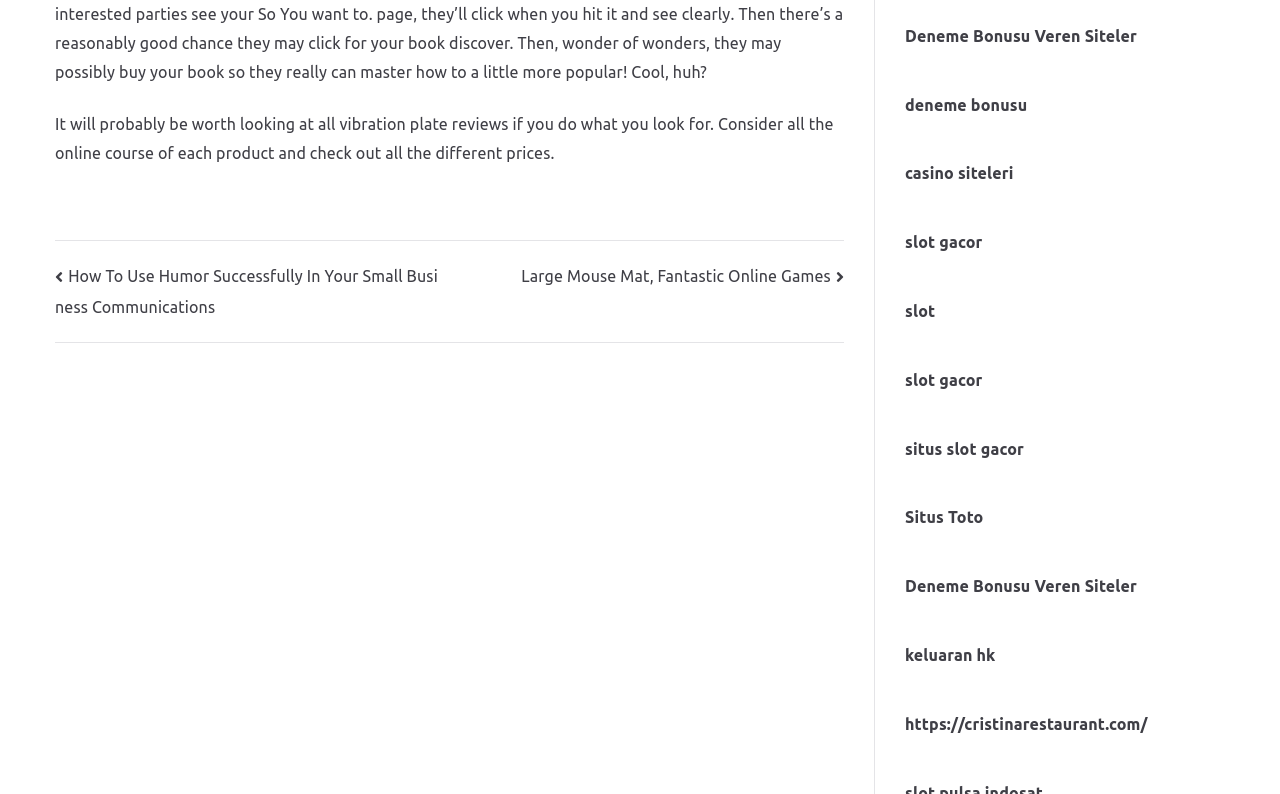Find the bounding box coordinates for the area you need to click to carry out the instruction: "Visit 'Deneme Bonusu Veren Siteler'". The coordinates should be four float numbers between 0 and 1, indicated as [left, top, right, bottom].

[0.707, 0.034, 0.888, 0.056]